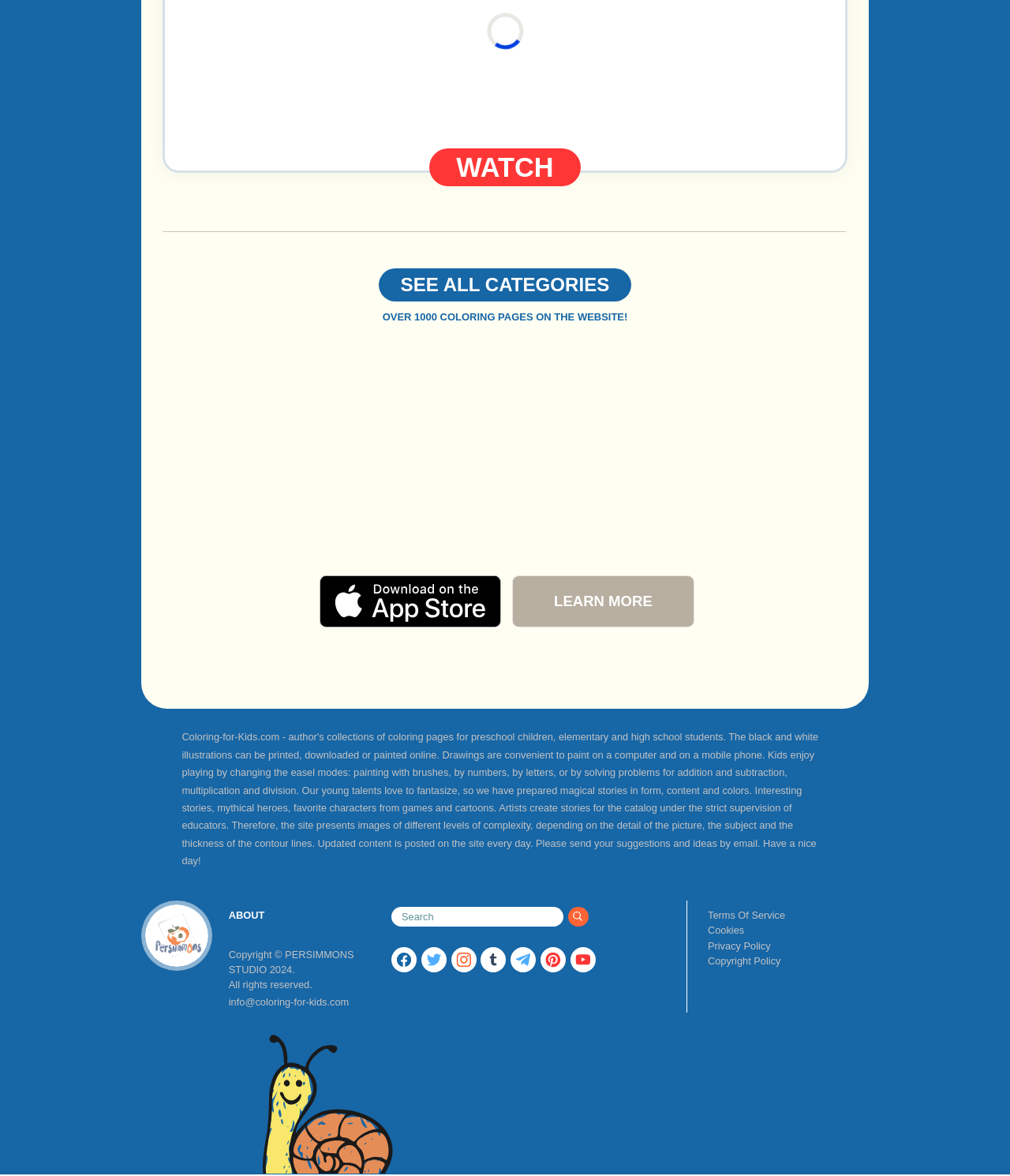Bounding box coordinates are specified in the format (top-left x, top-left y, bottom-right x, bottom-right y). All values are floating point numbers bounded between 0 and 1. Please provide the bounding box coordinate of the region this sentence describes: SEE ALL CATEGORIES

[0.375, 0.228, 0.625, 0.257]